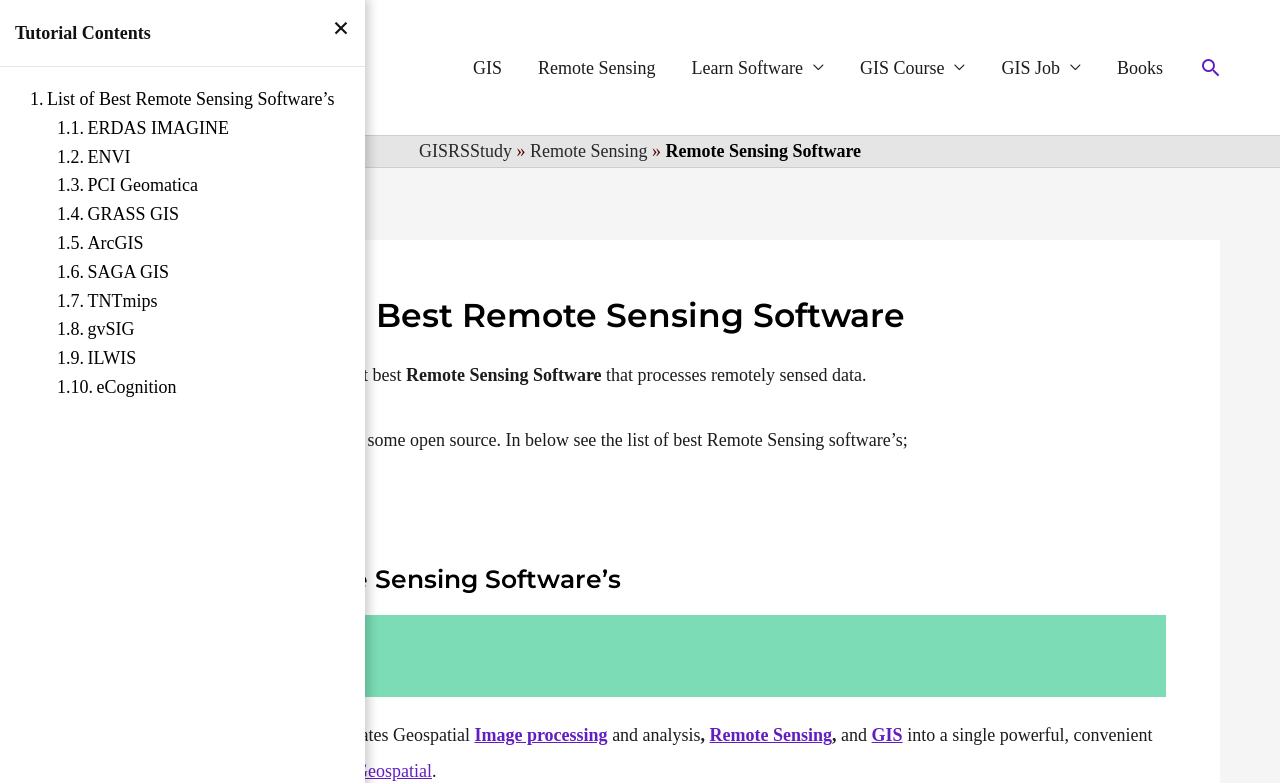Identify the coordinates of the bounding box for the element that must be clicked to accomplish the instruction: "Click on the 'GISRSSTUDY LOGO' link".

[0.031, 0.058, 0.148, 0.083]